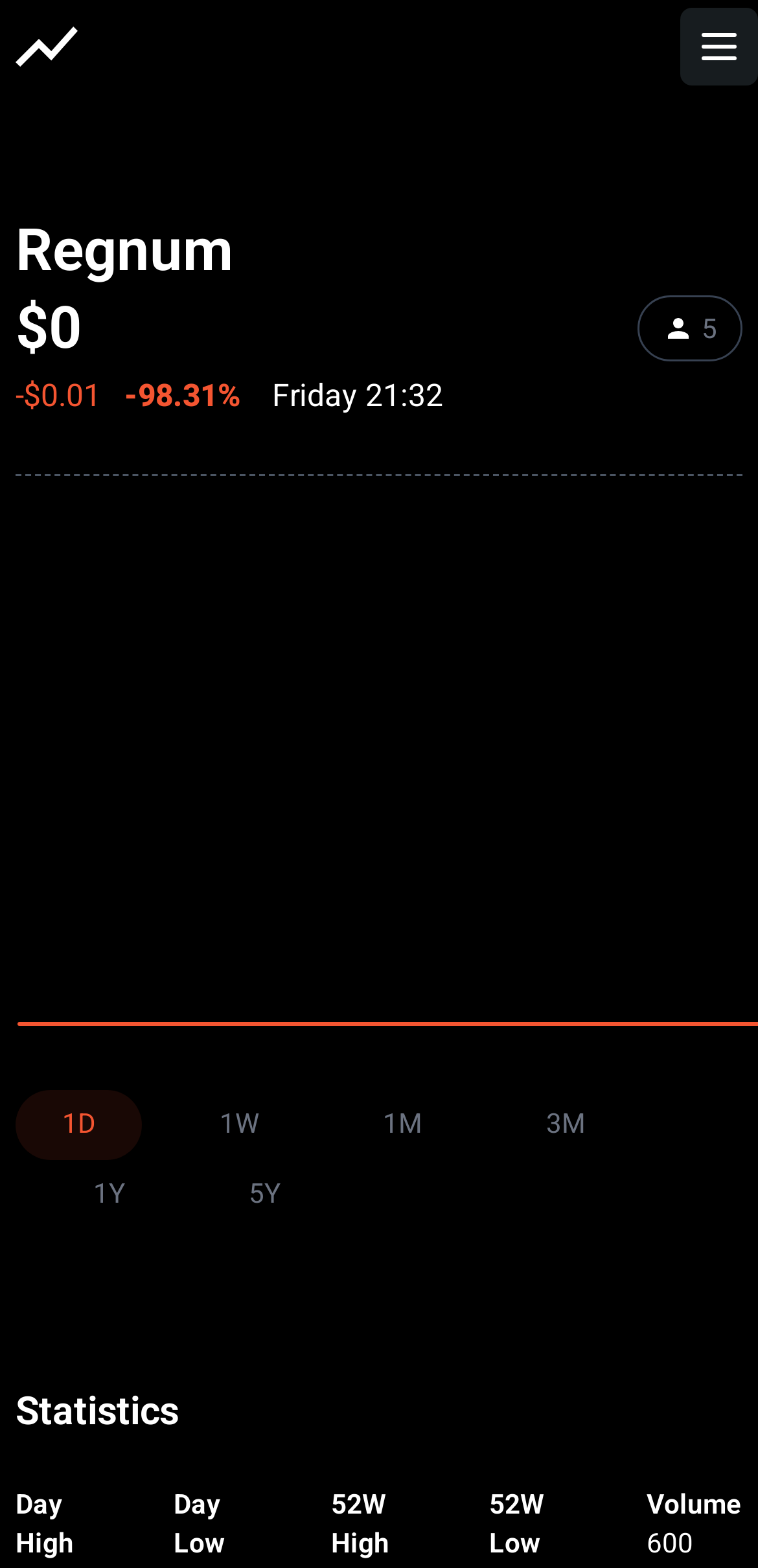Using details from the image, please answer the following question comprehensively:
What is the time of the last stock update?

The time of the last stock update is displayed on the webpage as 'Friday 21:32', which is located below the percentage change in the stock price and indicates when the stock information was last updated.